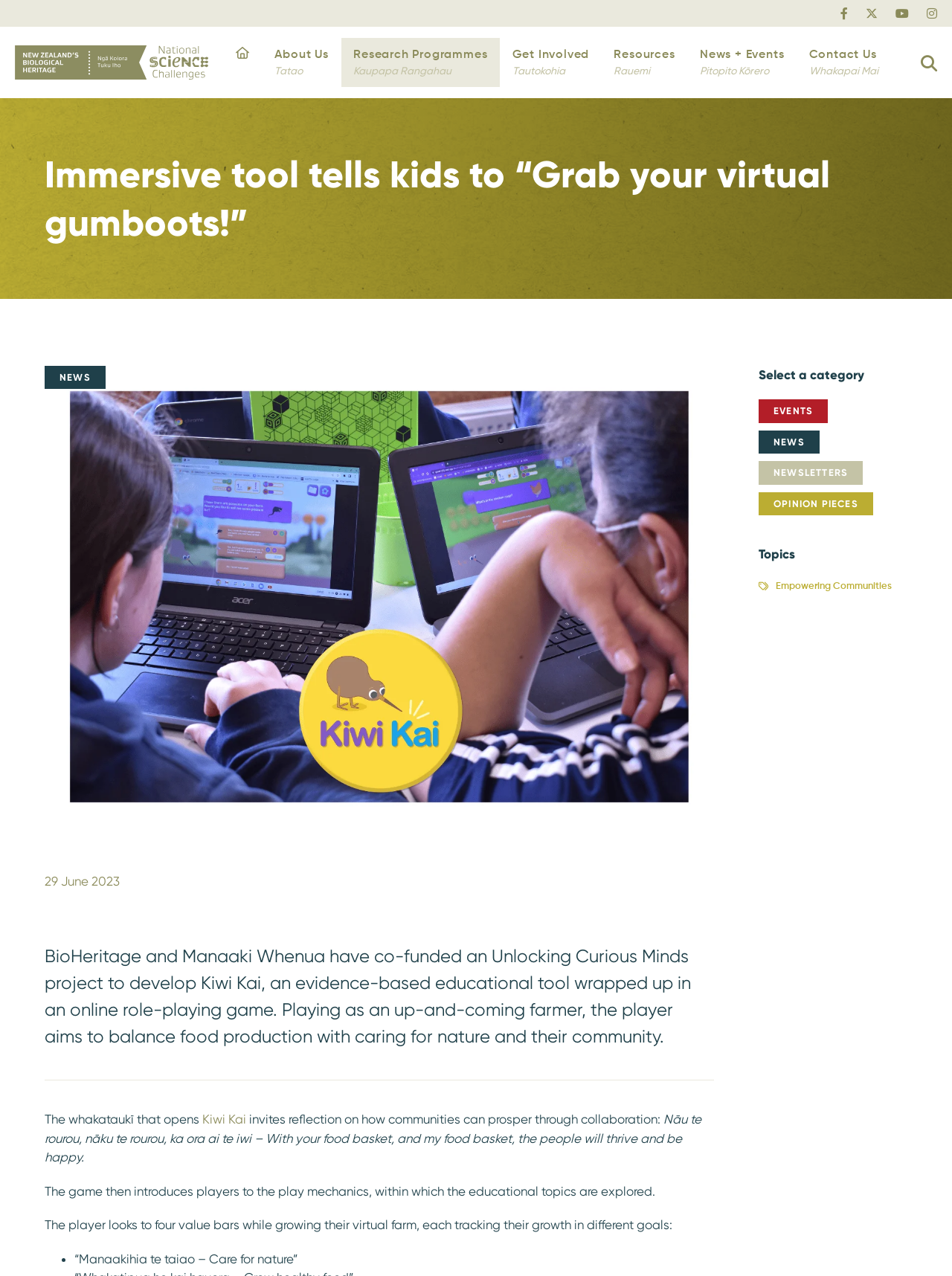Identify the bounding box coordinates for the UI element that matches this description: "Newsletters".

[0.797, 0.362, 0.906, 0.38]